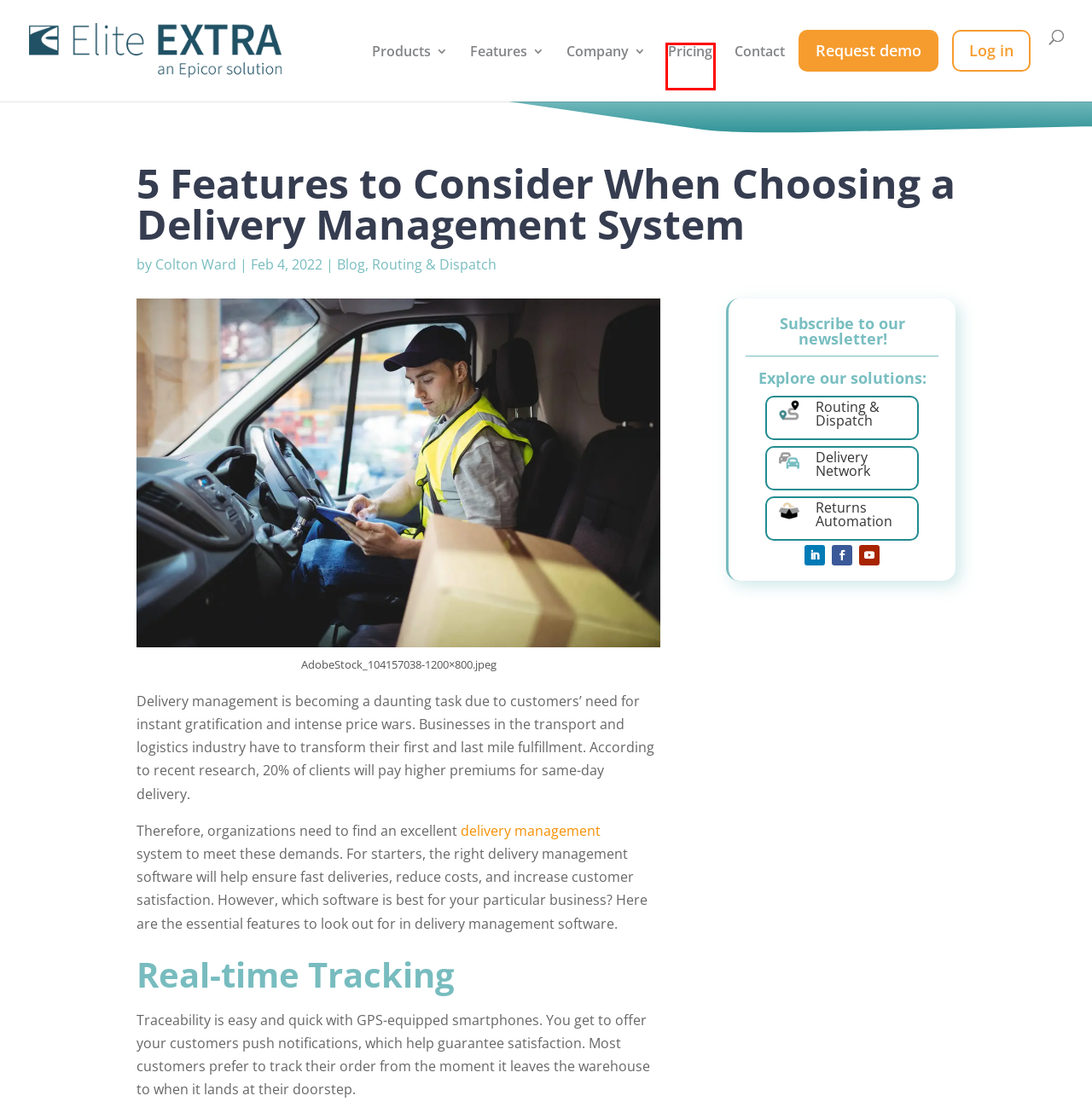You are given a screenshot of a webpage with a red rectangle bounding box. Choose the best webpage description that matches the new webpage after clicking the element in the bounding box. Here are the candidates:
A. Contact | Elite EXTRA
B. Routing & Dispatch Archives | Elite EXTRA
C. Elite EXTRA | Last Mile Software Solutions
D. Pricing | Elite EXTRA
E. Partners | Elite EXTRA
F. Request a Demo | Elite EXTRA
G. Blog Archives | Elite EXTRA
H. Colton Ward, Author at Elite EXTRA

D